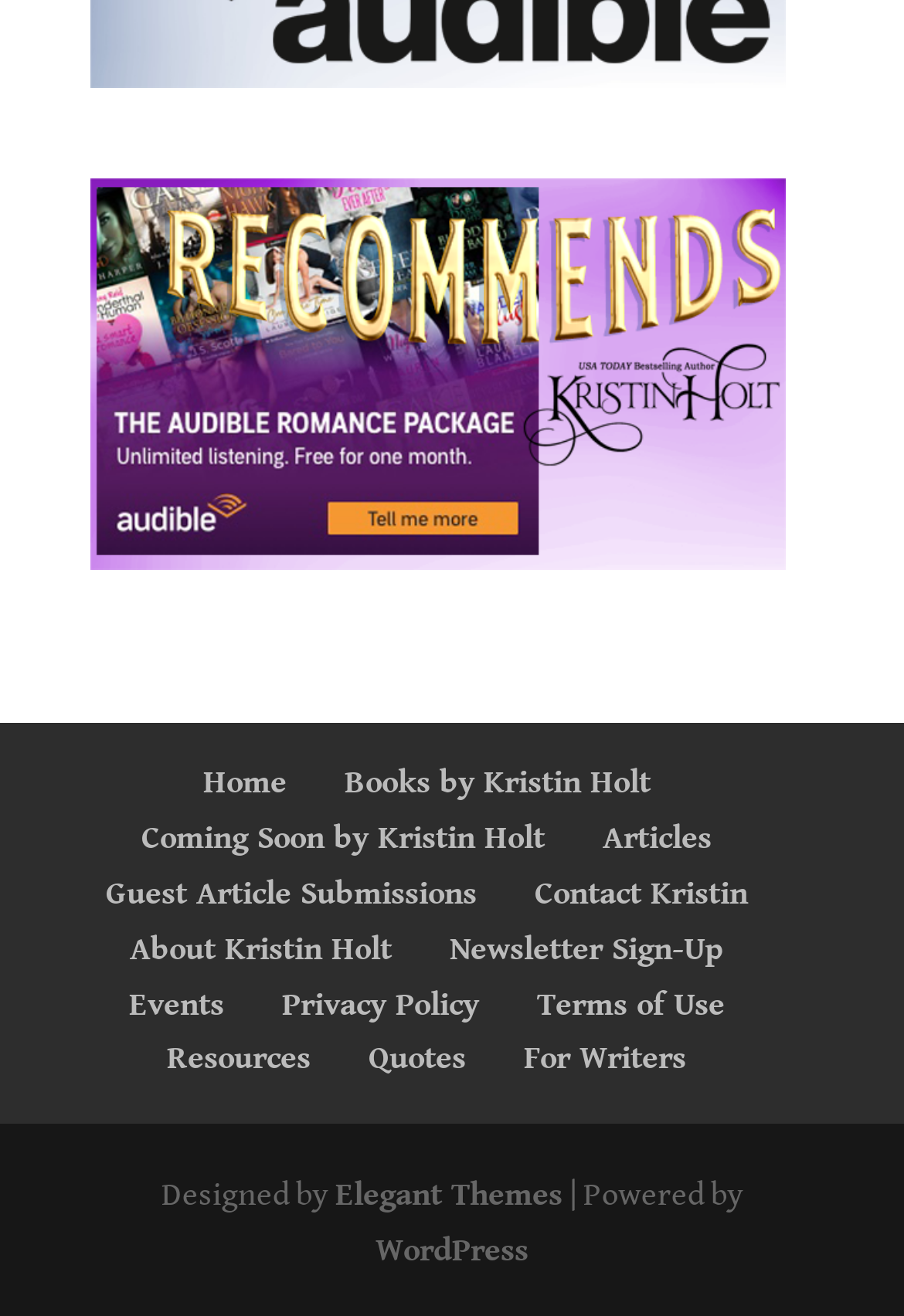Show the bounding box coordinates of the region that should be clicked to follow the instruction: "Sign up for newsletter."

[0.497, 0.707, 0.8, 0.735]